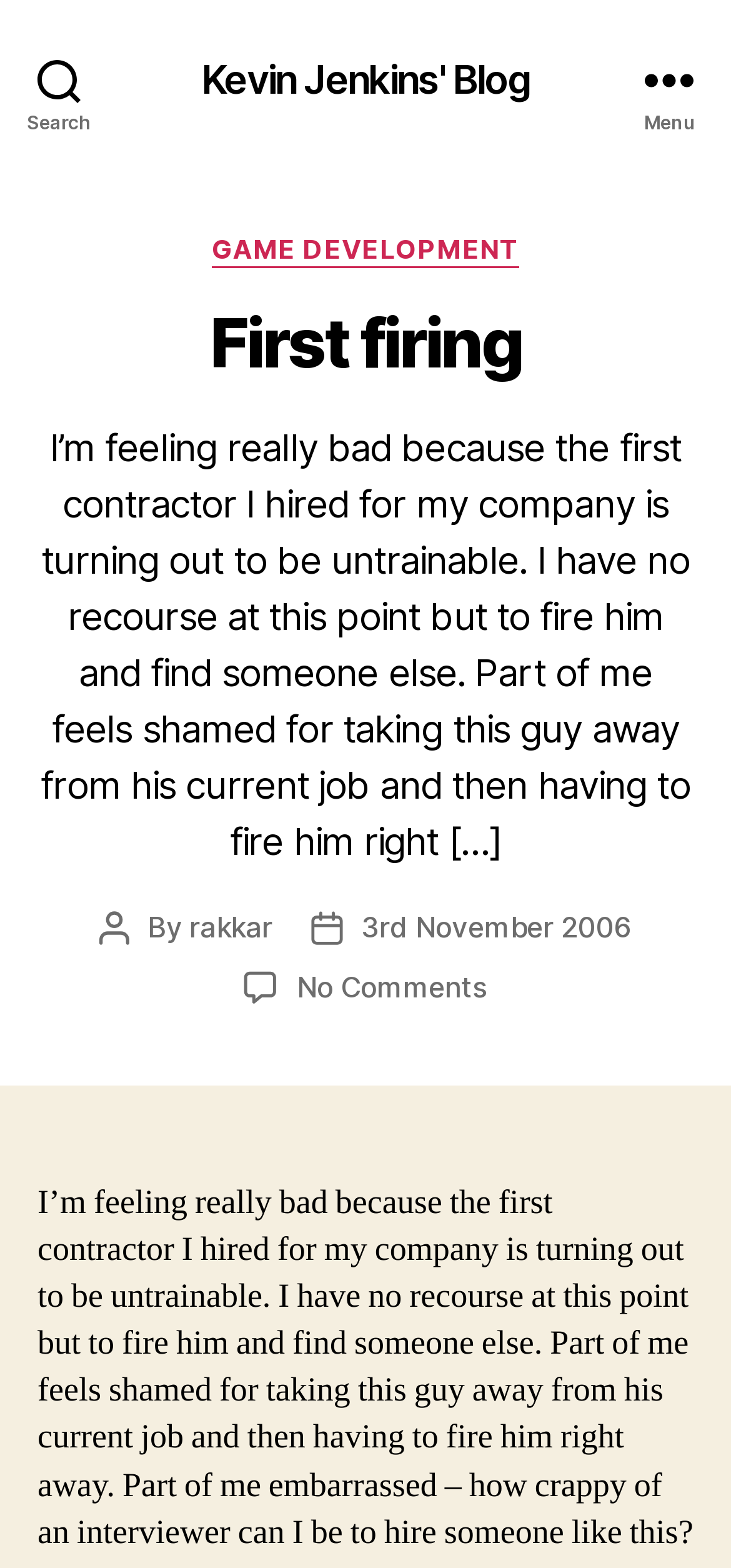What is the author of the blog post?
Please provide a full and detailed response to the question.

The author of the blog post can be found by looking at the 'Post author' section, which is located below the blog post title. It says 'By rakkar'.